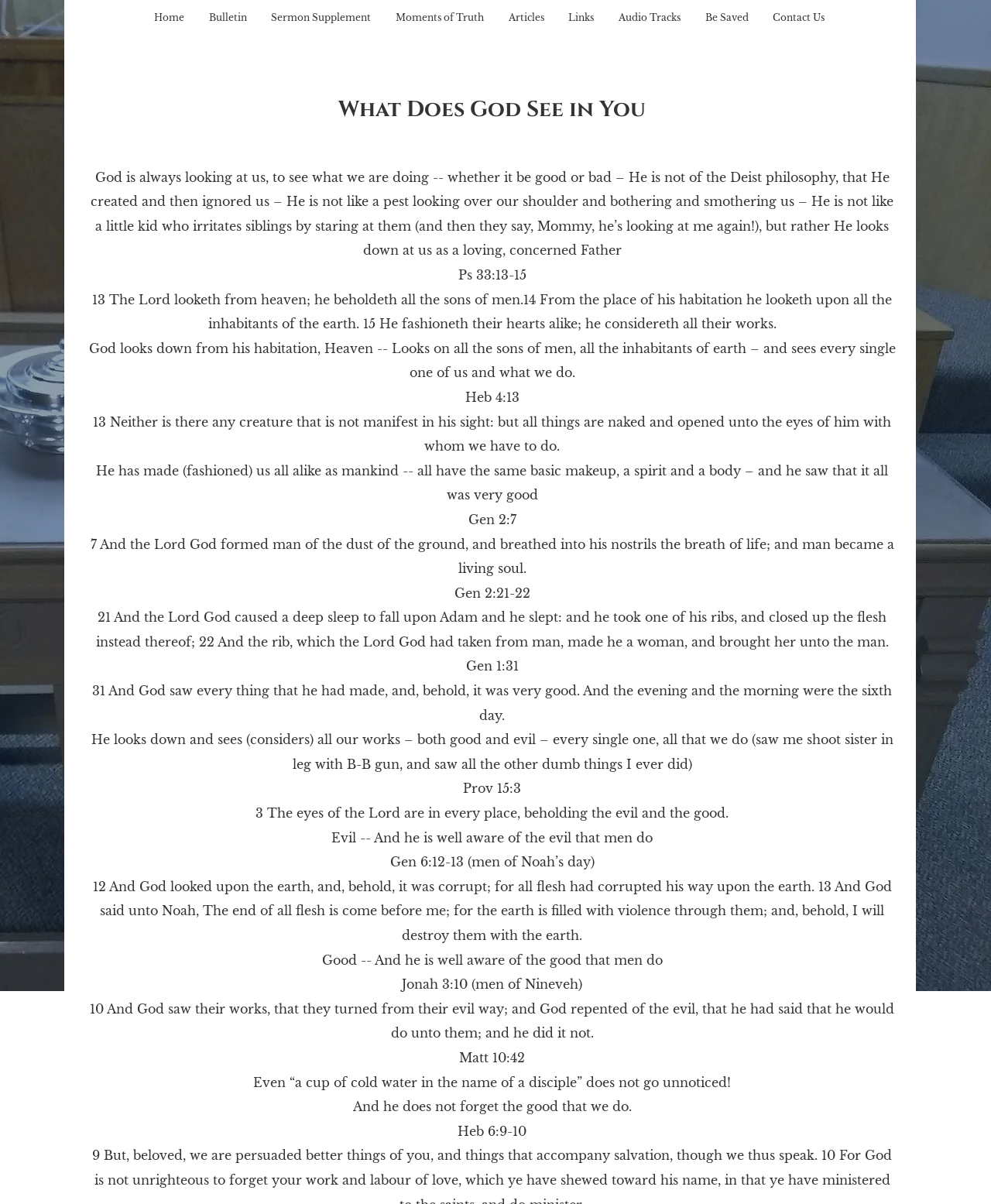Highlight the bounding box of the UI element that corresponds to this description: "Moments of Truth".

[0.387, 0.009, 0.501, 0.021]